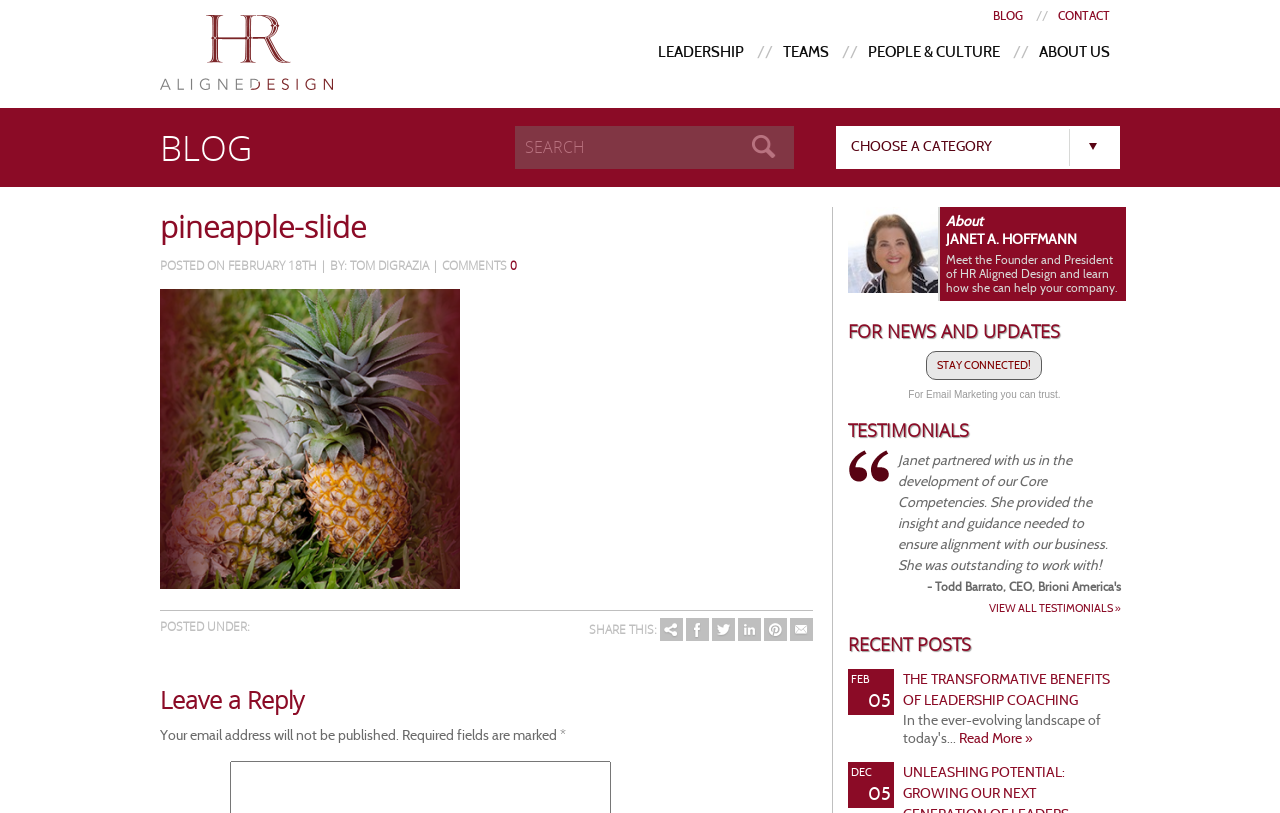Provide a brief response in the form of a single word or phrase:
What is the name of the company?

HR Aligned Design